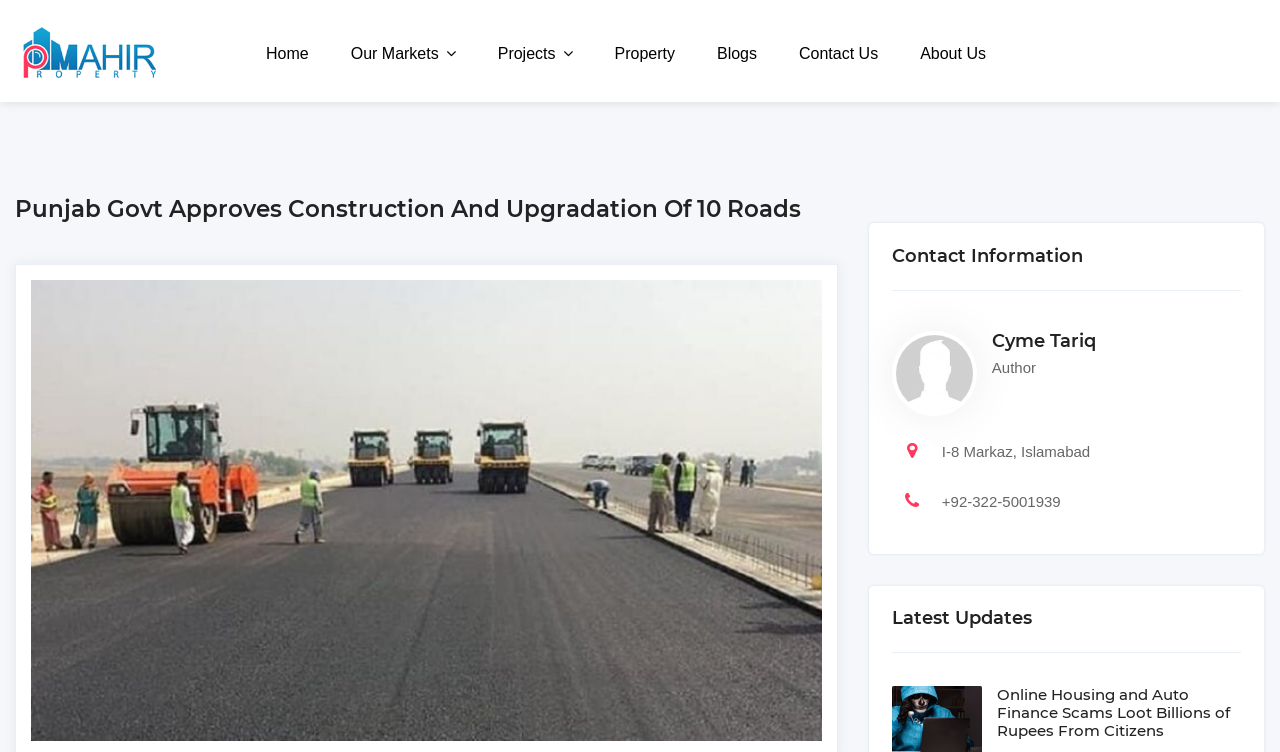Please identify the bounding box coordinates of the clickable area that will allow you to execute the instruction: "View the latest updates".

[0.697, 0.809, 0.97, 0.837]